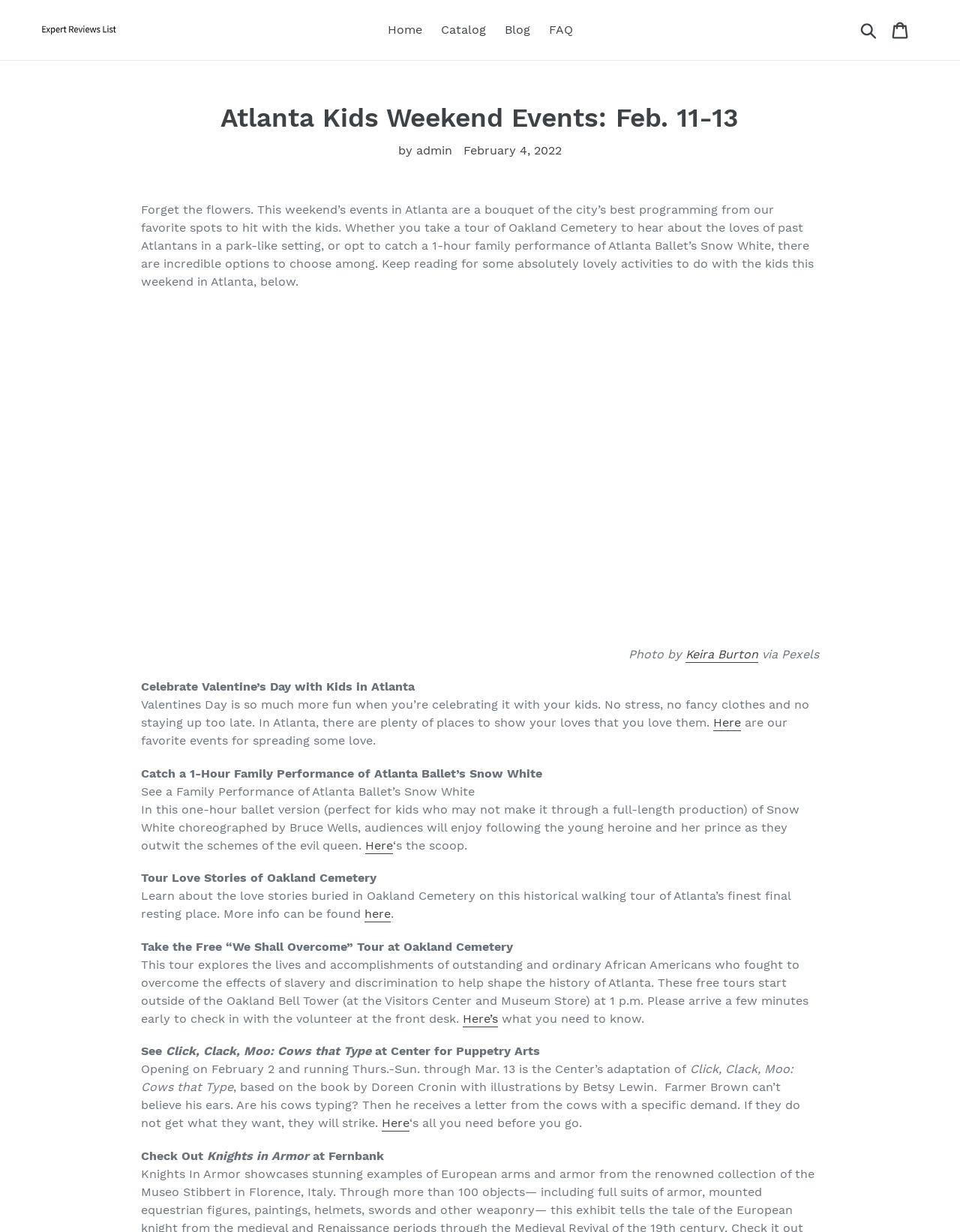Determine the bounding box coordinates of the target area to click to execute the following instruction: "Read more about 'Celebrate Valentine’s Day with Kids in Atlanta'."

[0.147, 0.551, 0.432, 0.563]